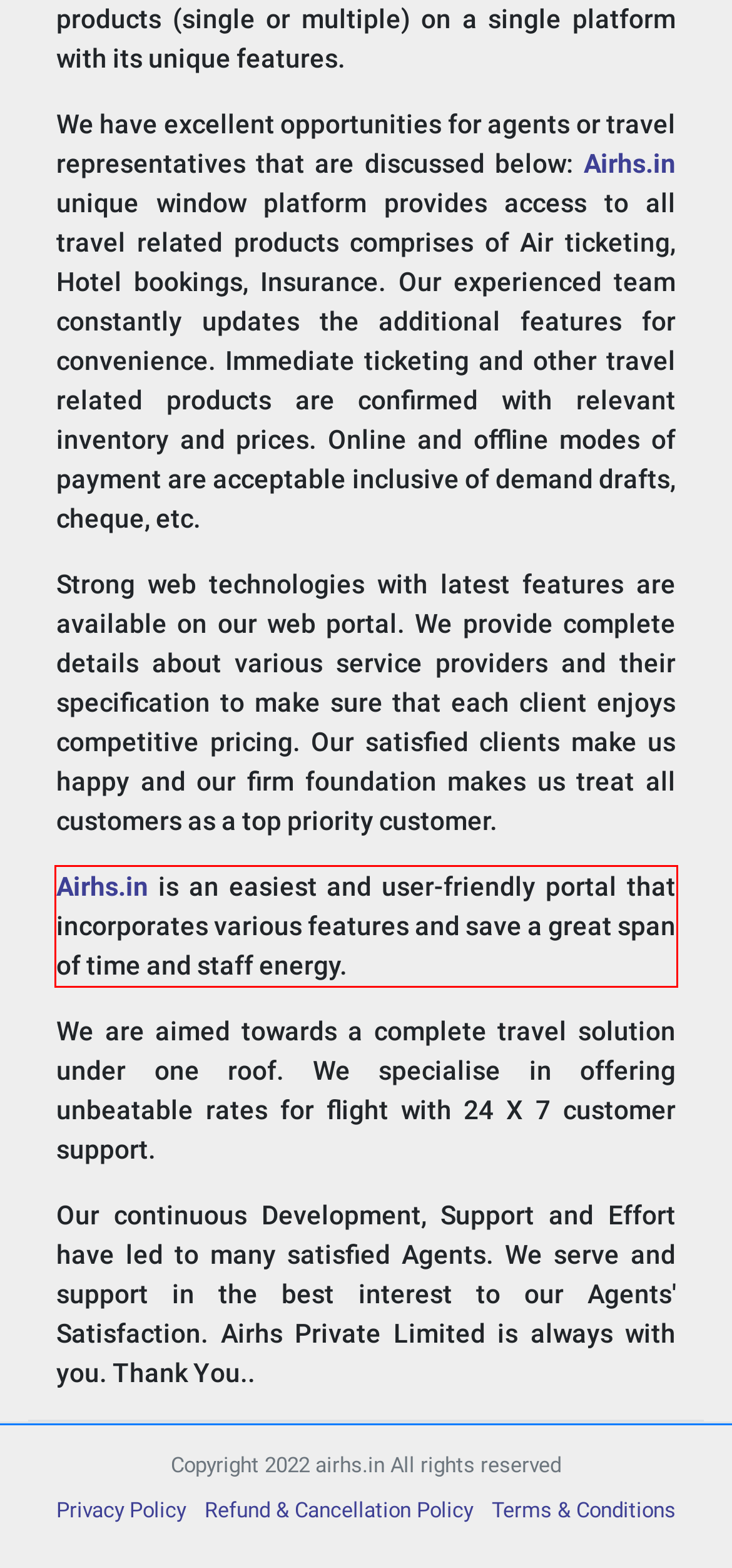Please look at the screenshot provided and find the red bounding box. Extract the text content contained within this bounding box.

Airhs.in is an easiest and user-friendly portal that incorporates various features and save a great span of time and staff energy.